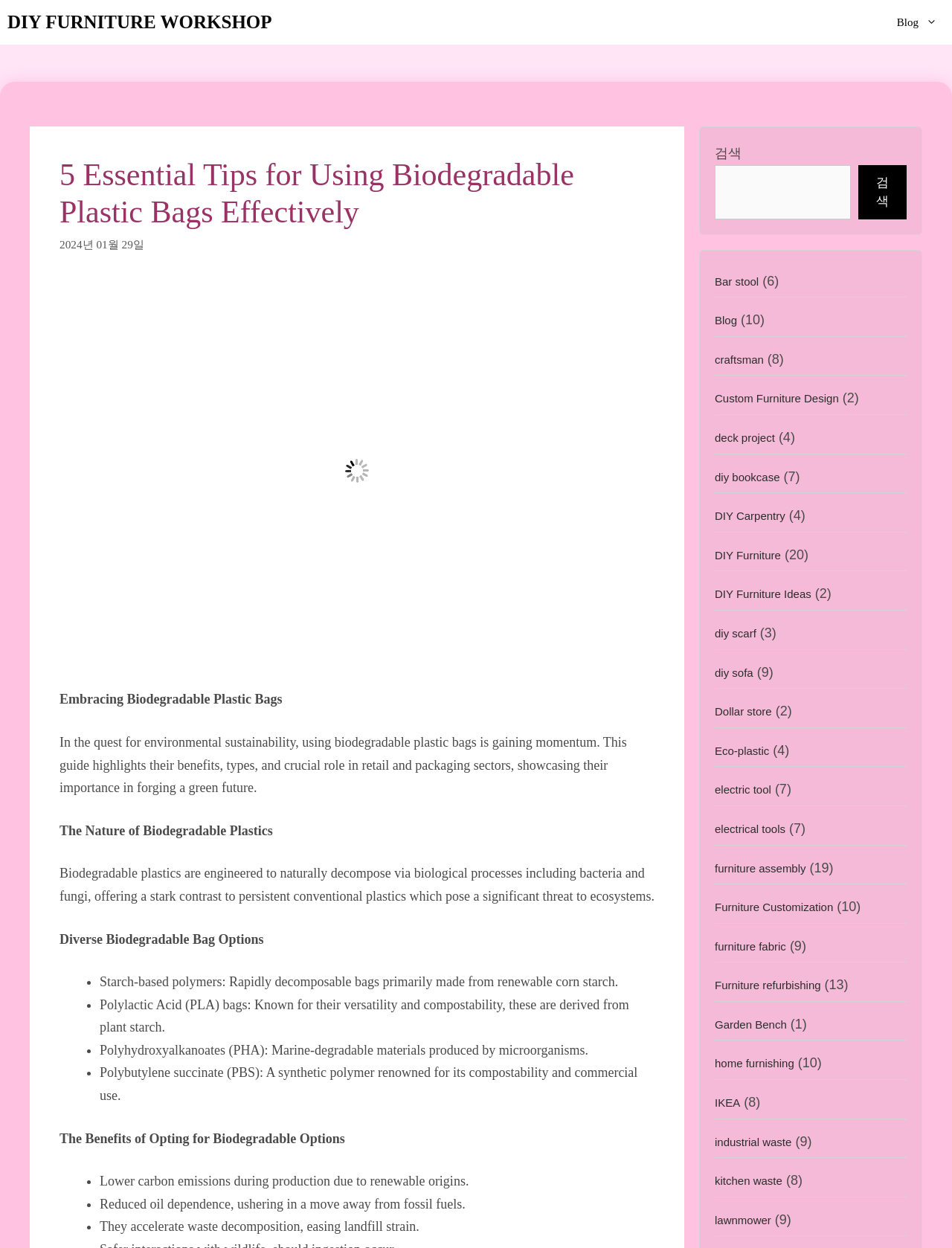What are some types of biodegradable bag options?
Respond with a short answer, either a single word or a phrase, based on the image.

Starch-based, PLA, PHA, PBS